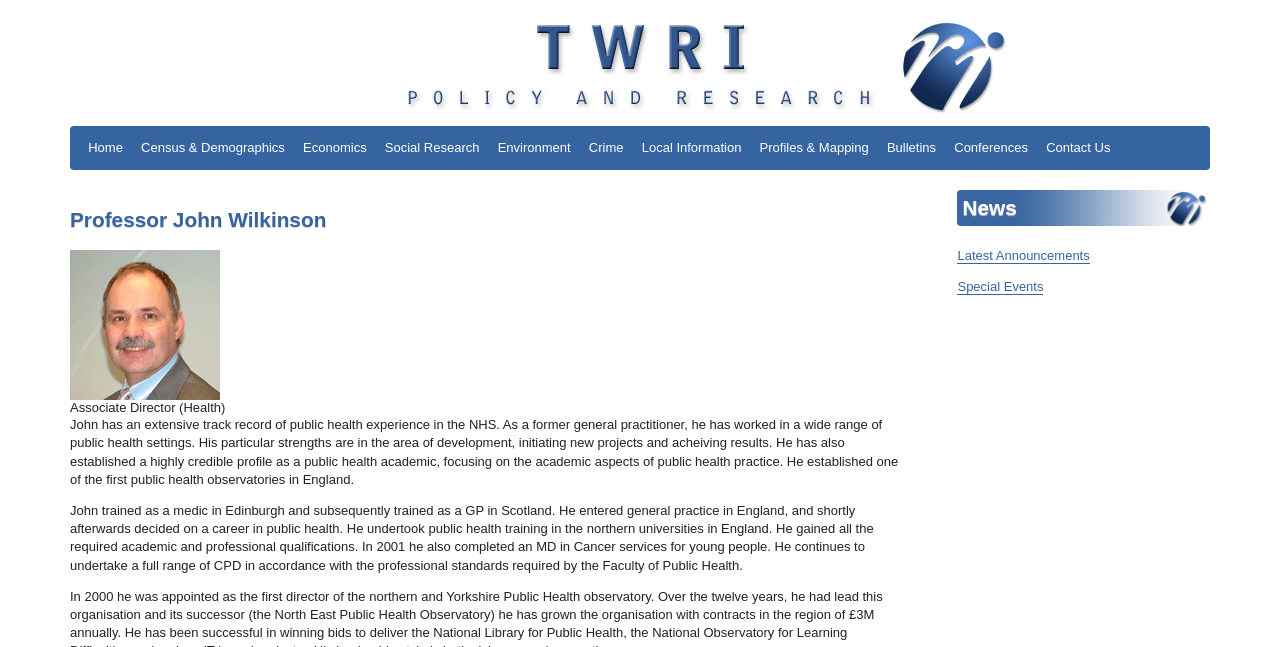Show me the bounding box coordinates of the clickable region to achieve the task as per the instruction: "view census and demographics".

[0.103, 0.205, 0.23, 0.253]